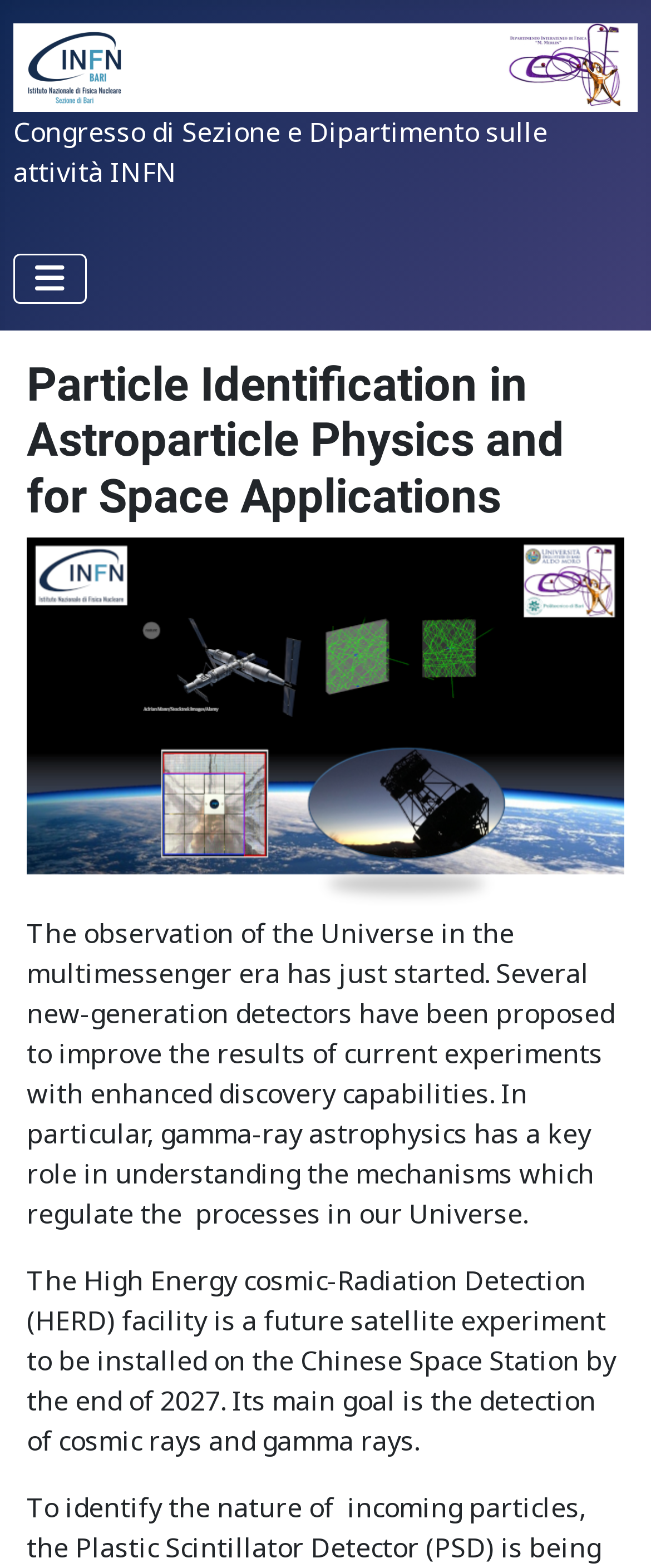Respond with a single word or phrase for the following question: 
What is the goal of the HERD facility?

Detection of cosmic rays and gamma rays